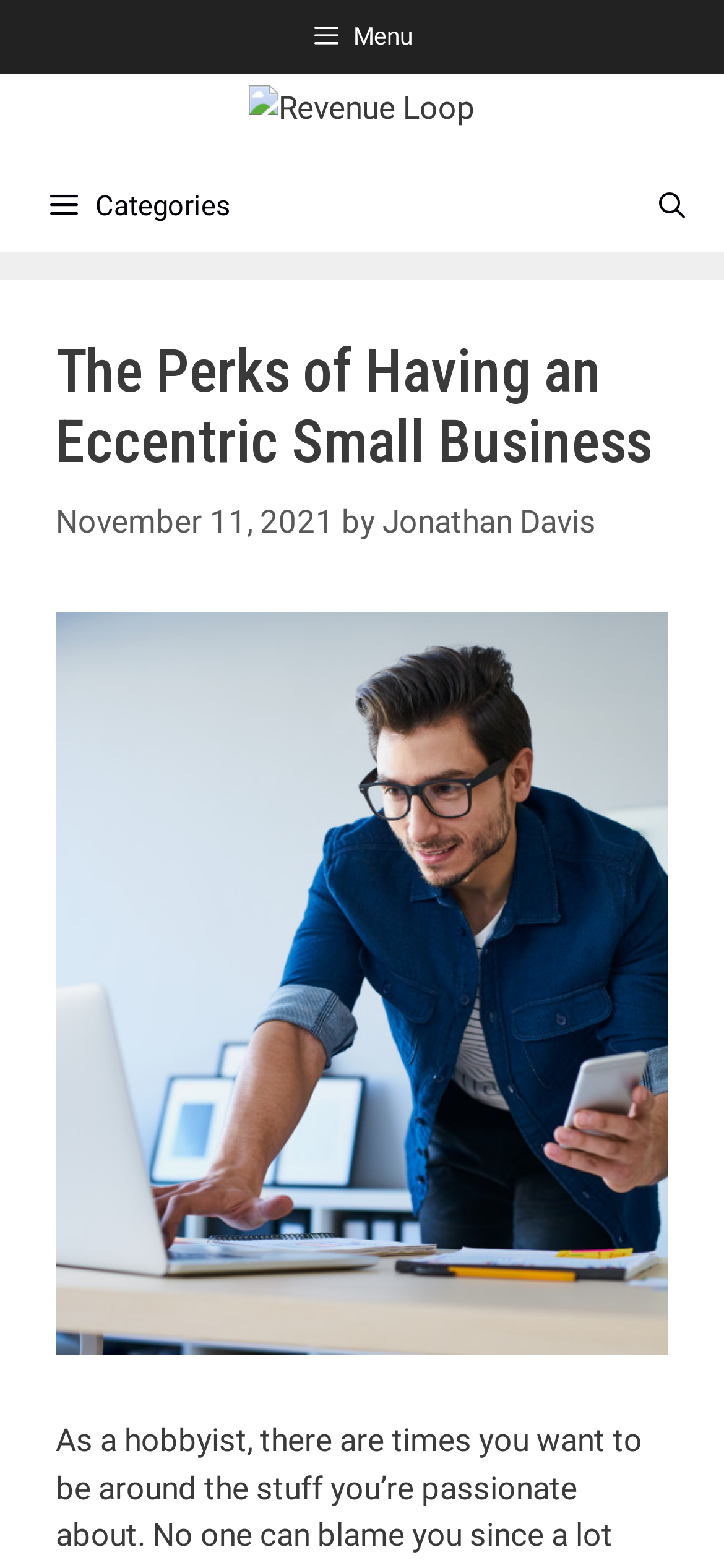Determine the bounding box coordinates for the UI element matching this description: "Jonathan Davis".

[0.528, 0.32, 0.823, 0.344]